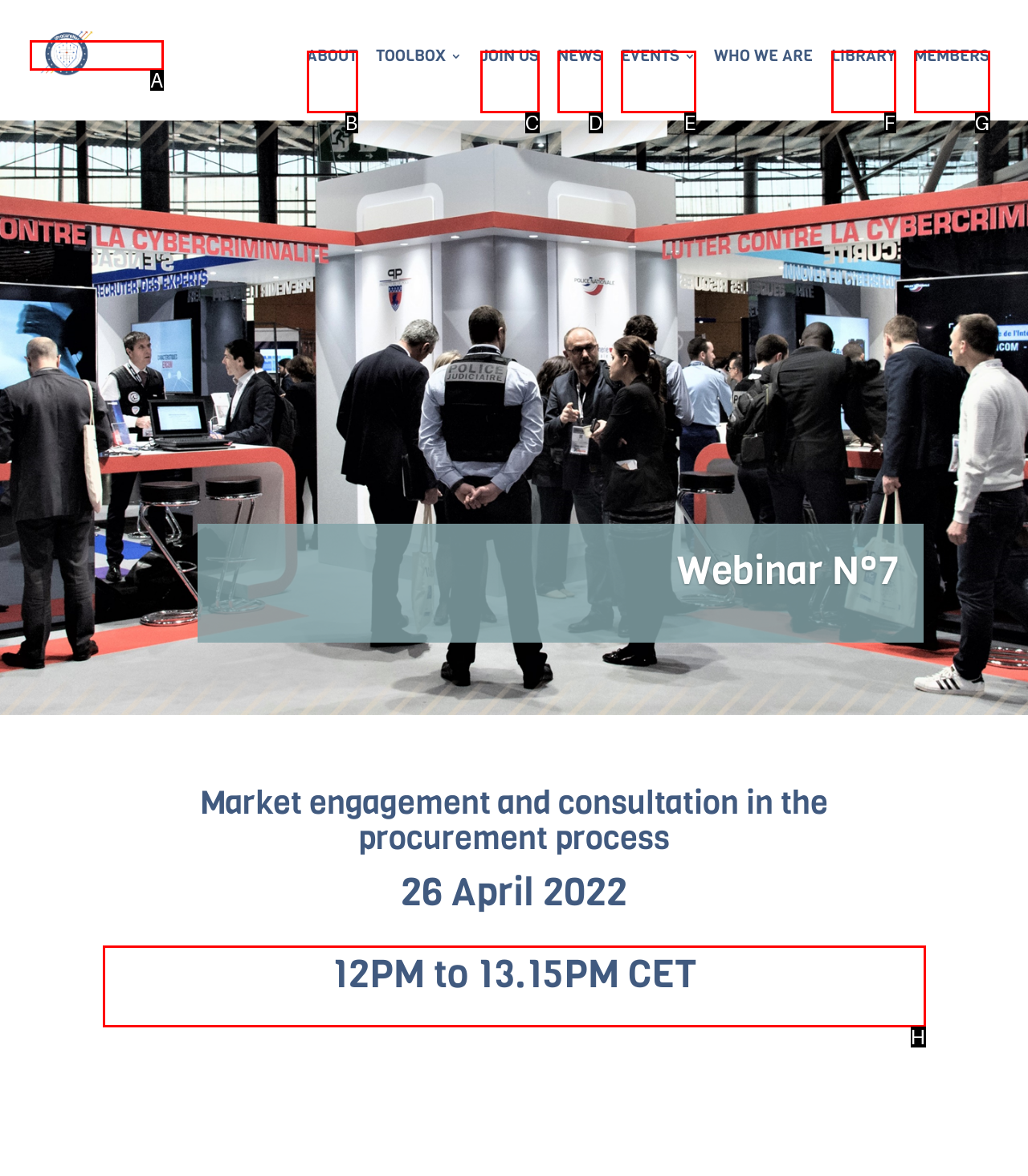Which choice should you pick to execute the task: Check the time of the webinar
Respond with the letter associated with the correct option only.

H